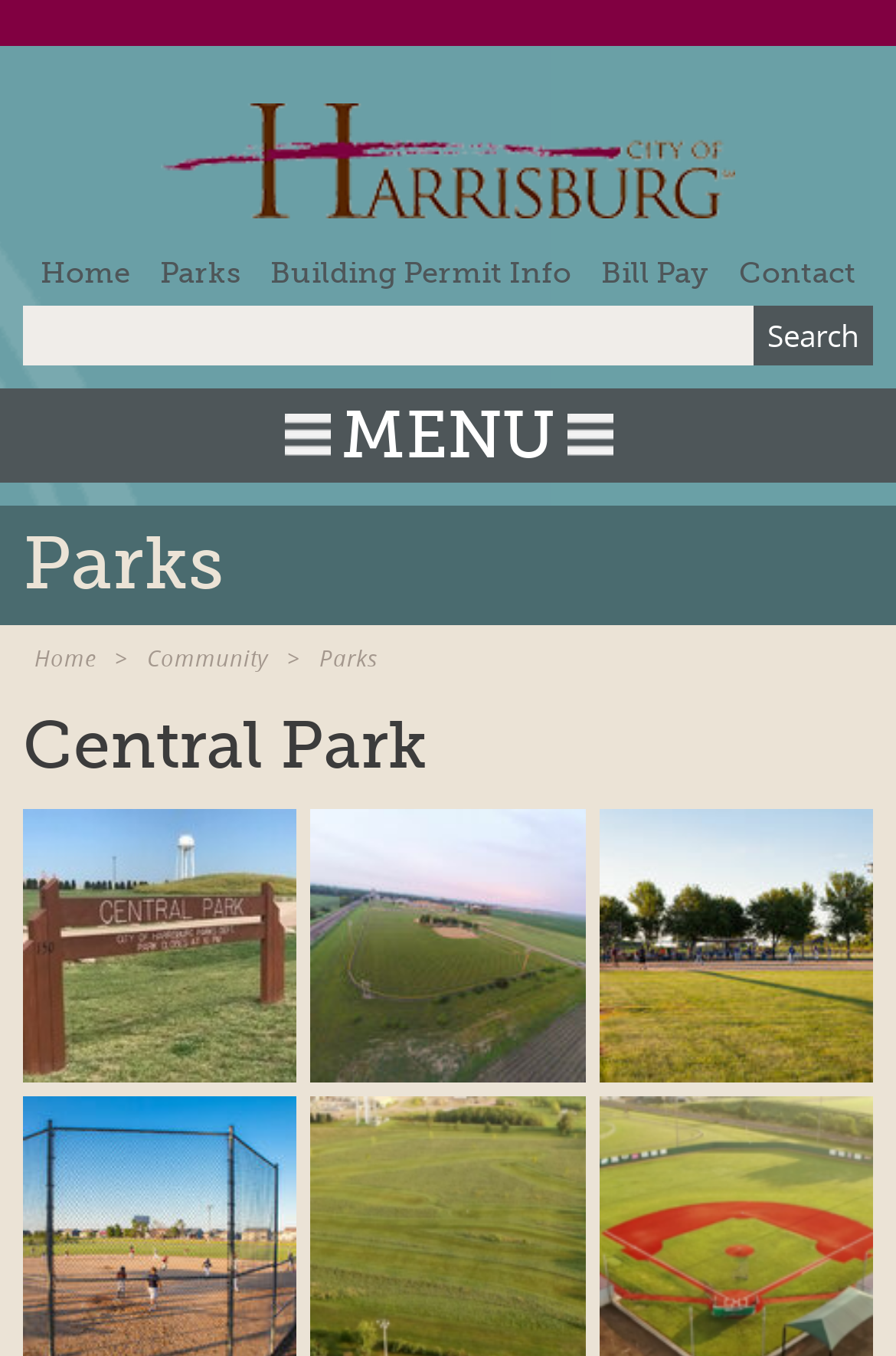Please give a succinct answer using a single word or phrase:
What type of information is available on this webpage?

Parks information